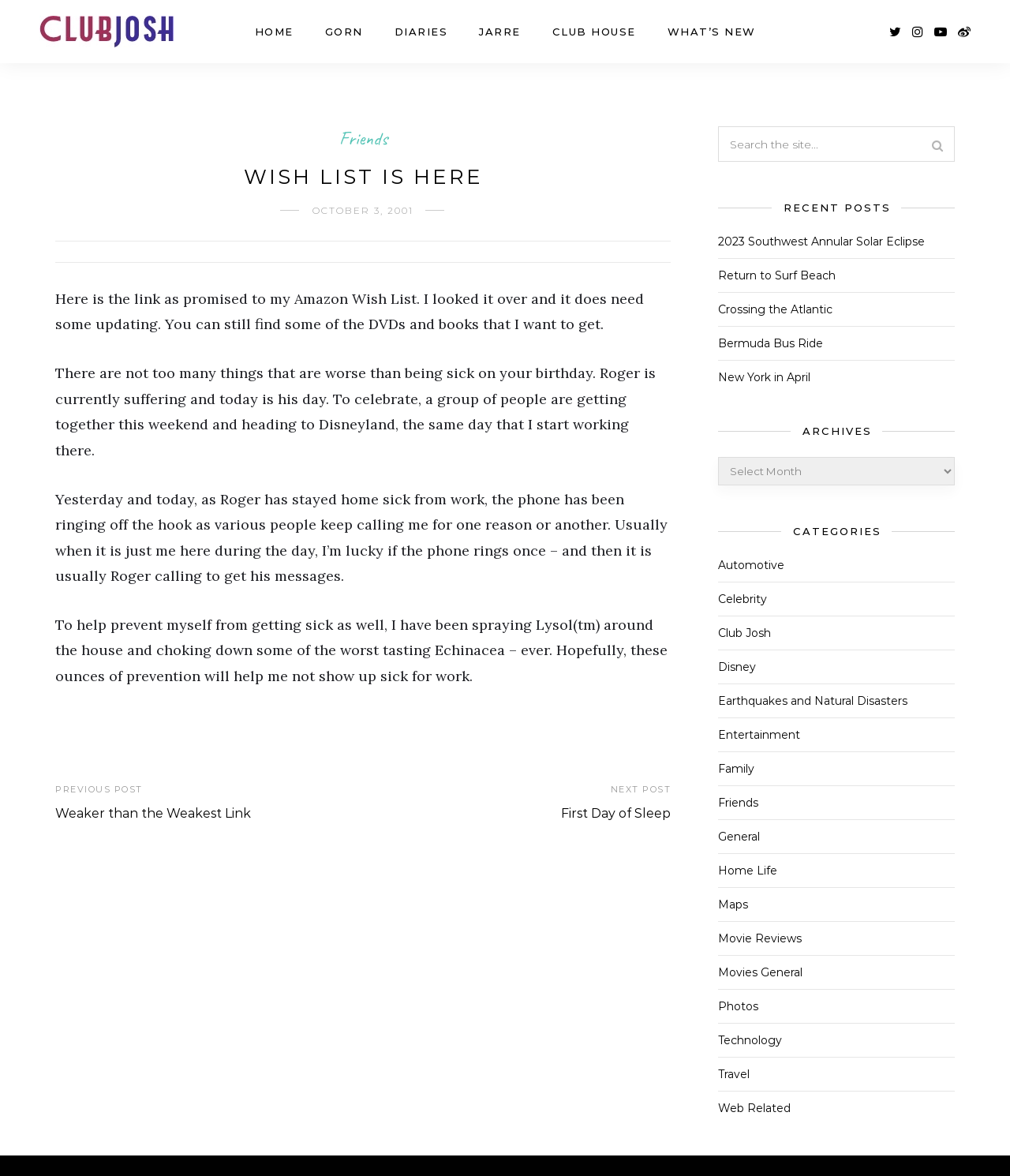Please respond to the question with a concise word or phrase:
What is the name of the website?

Club Josh